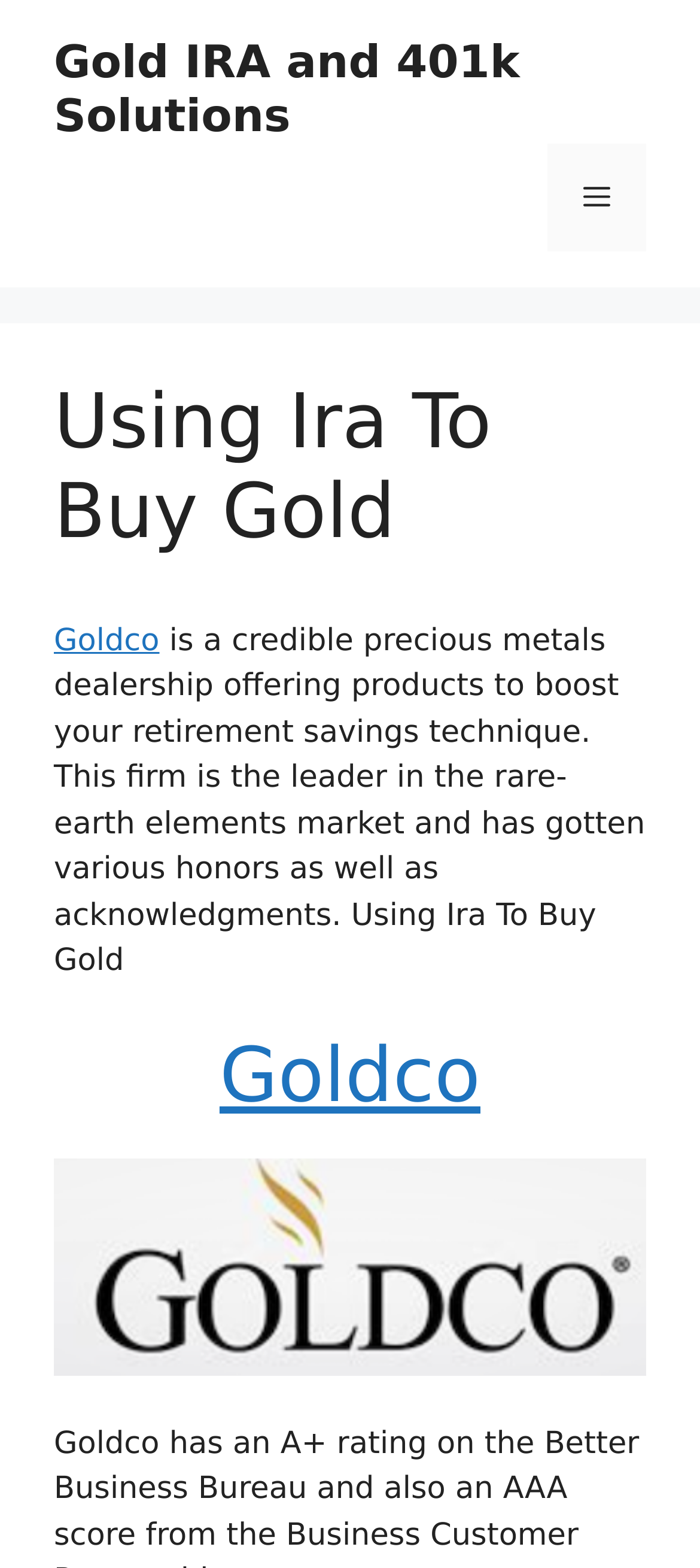Can you find and provide the title of the webpage?

Using Ira To Buy Gold